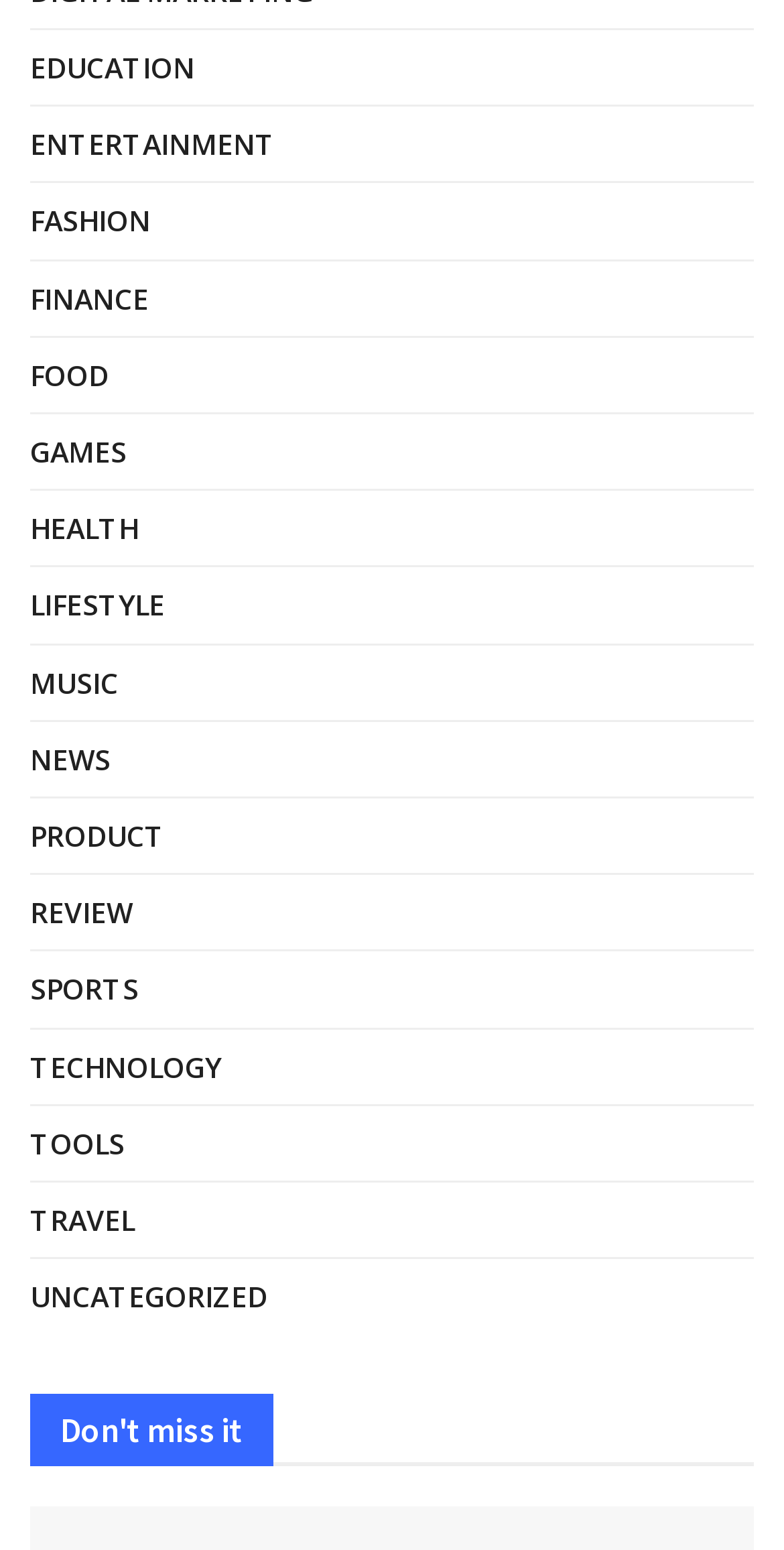Please identify the bounding box coordinates of the clickable area that will fulfill the following instruction: "Browse ENTERTAINMENT". The coordinates should be in the format of four float numbers between 0 and 1, i.e., [left, top, right, bottom].

[0.038, 0.077, 0.351, 0.11]